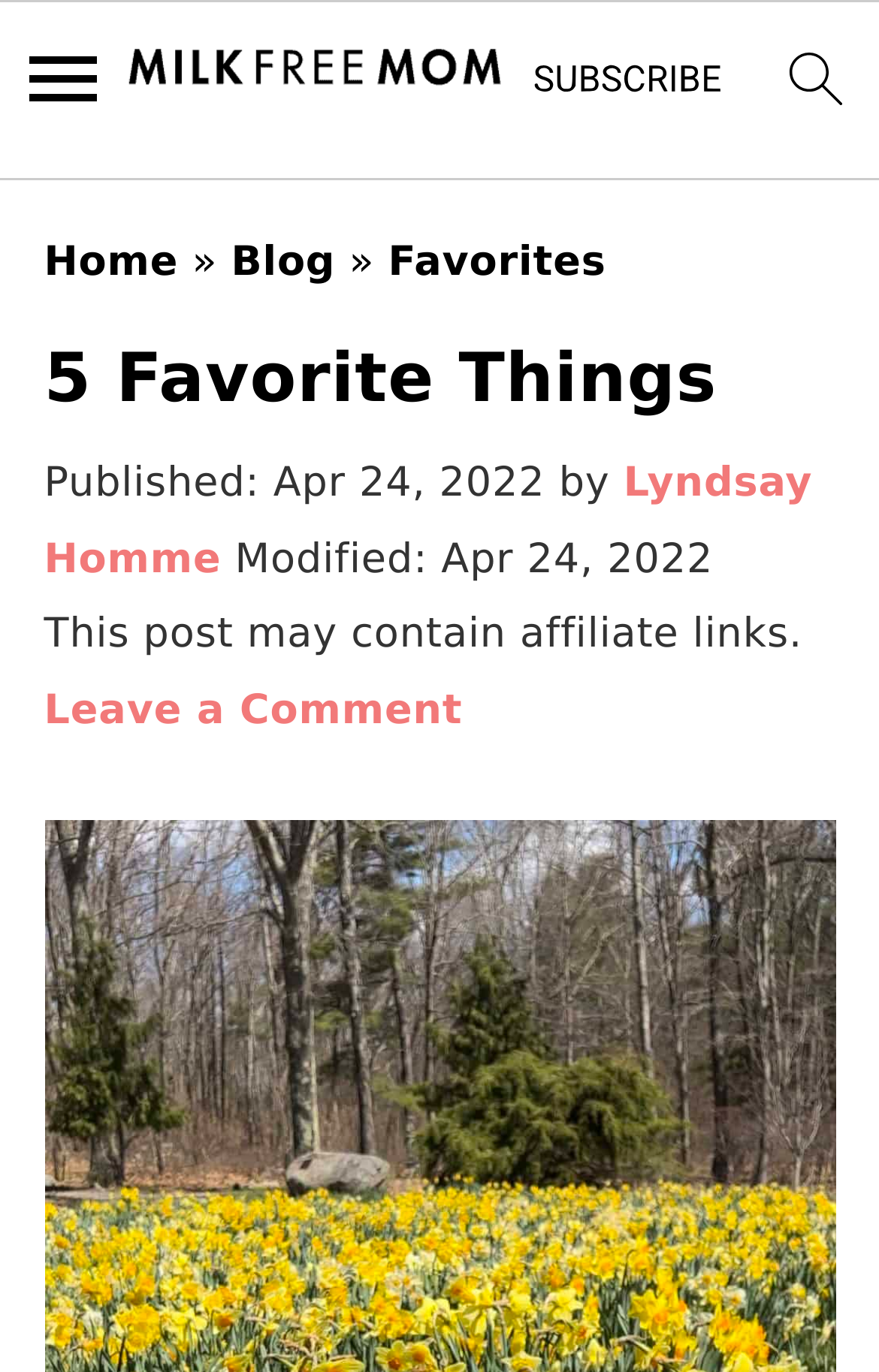Pinpoint the bounding box coordinates of the element that must be clicked to accomplish the following instruction: "go to blog". The coordinates should be in the format of four float numbers between 0 and 1, i.e., [left, top, right, bottom].

[0.263, 0.174, 0.382, 0.209]